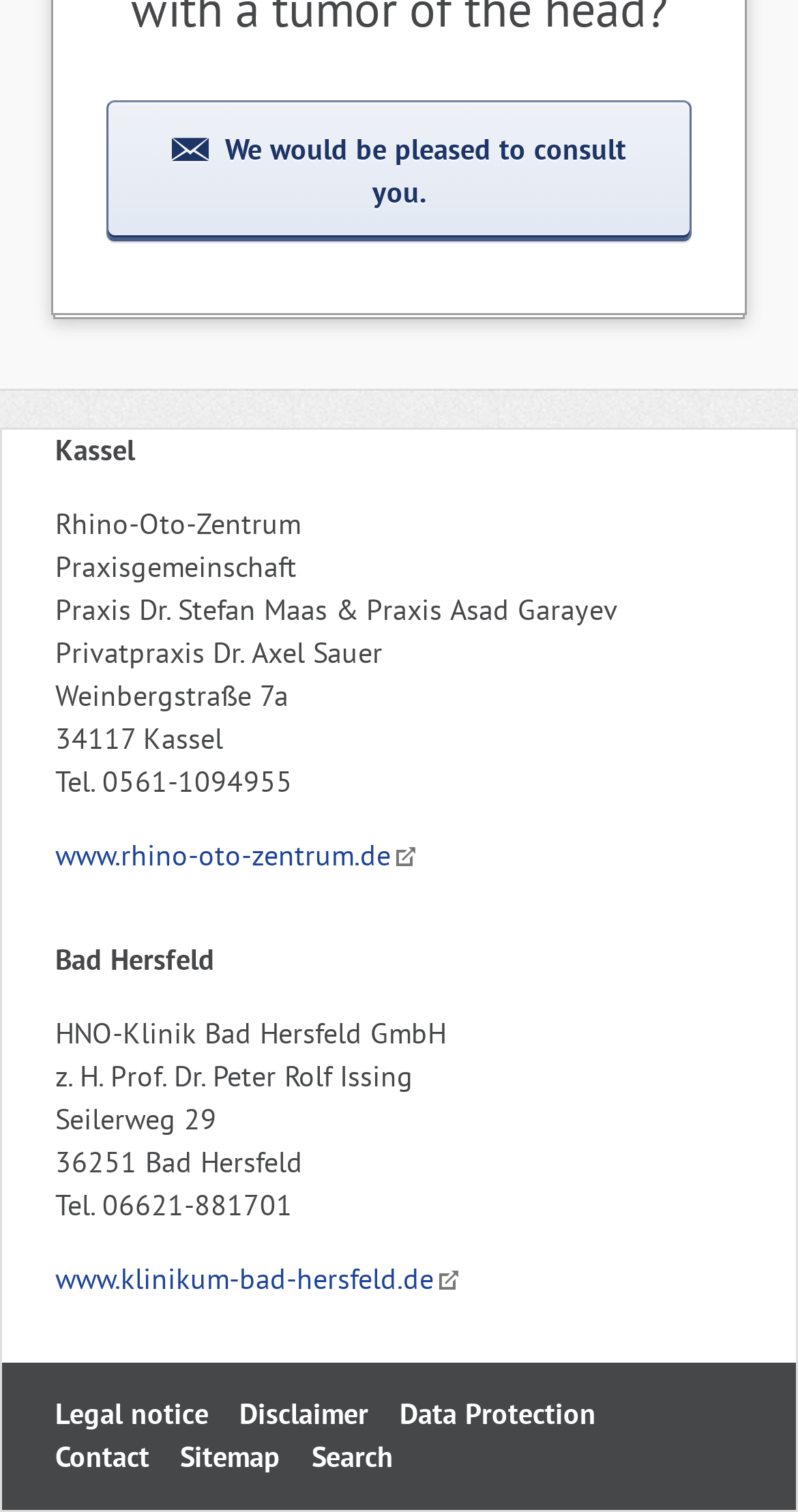Could you please study the image and provide a detailed answer to the question:
How many telephone numbers are listed on the webpage?

There are three telephone numbers listed on the webpage, one for each medical center, which can be found in the StaticText elements with the text 'Tel. 0561-1094955', 'Tel. 06621-881701', and another one.